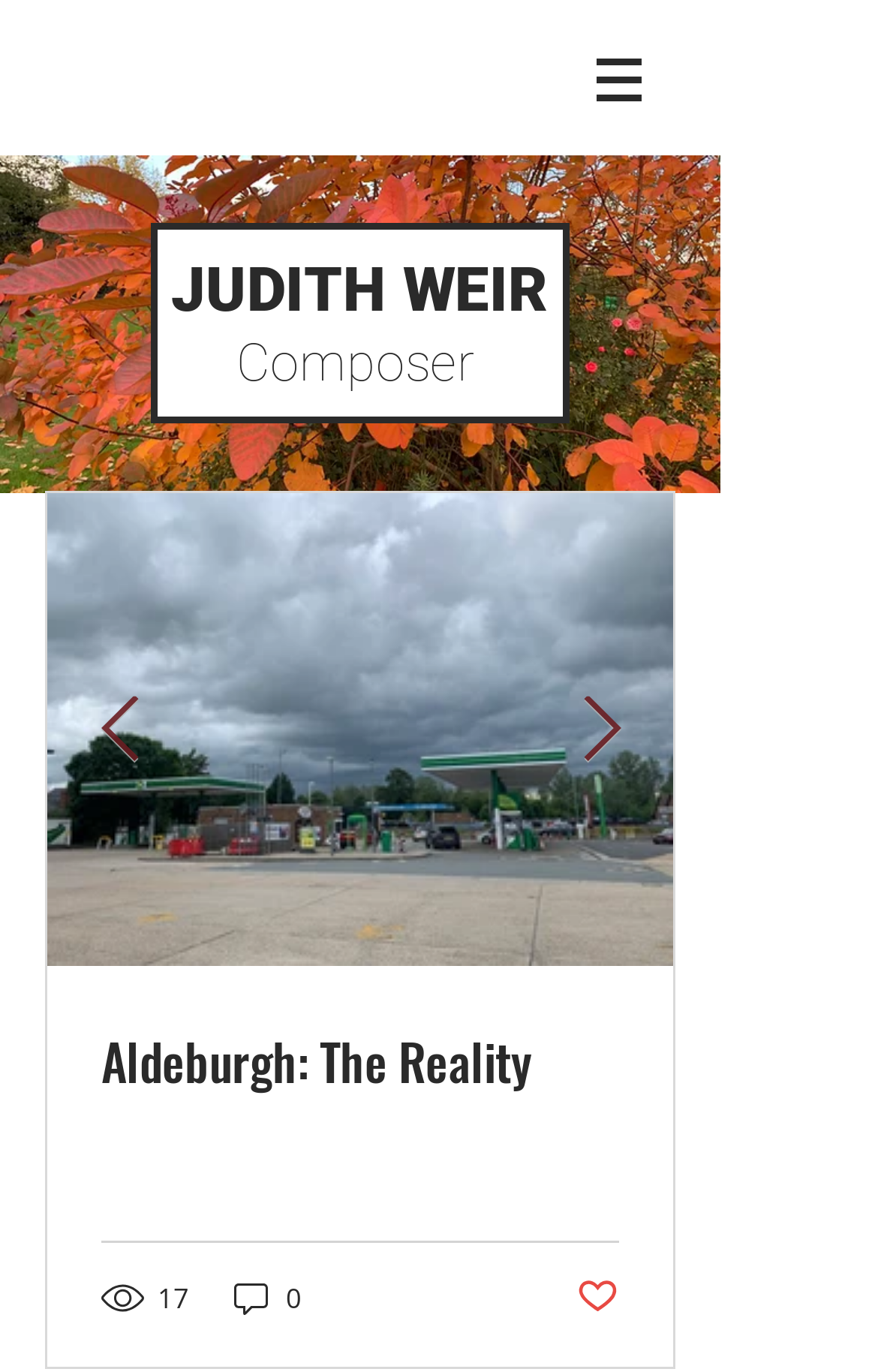How many links are on this webpage?
Give a single word or phrase answer based on the content of the image.

3